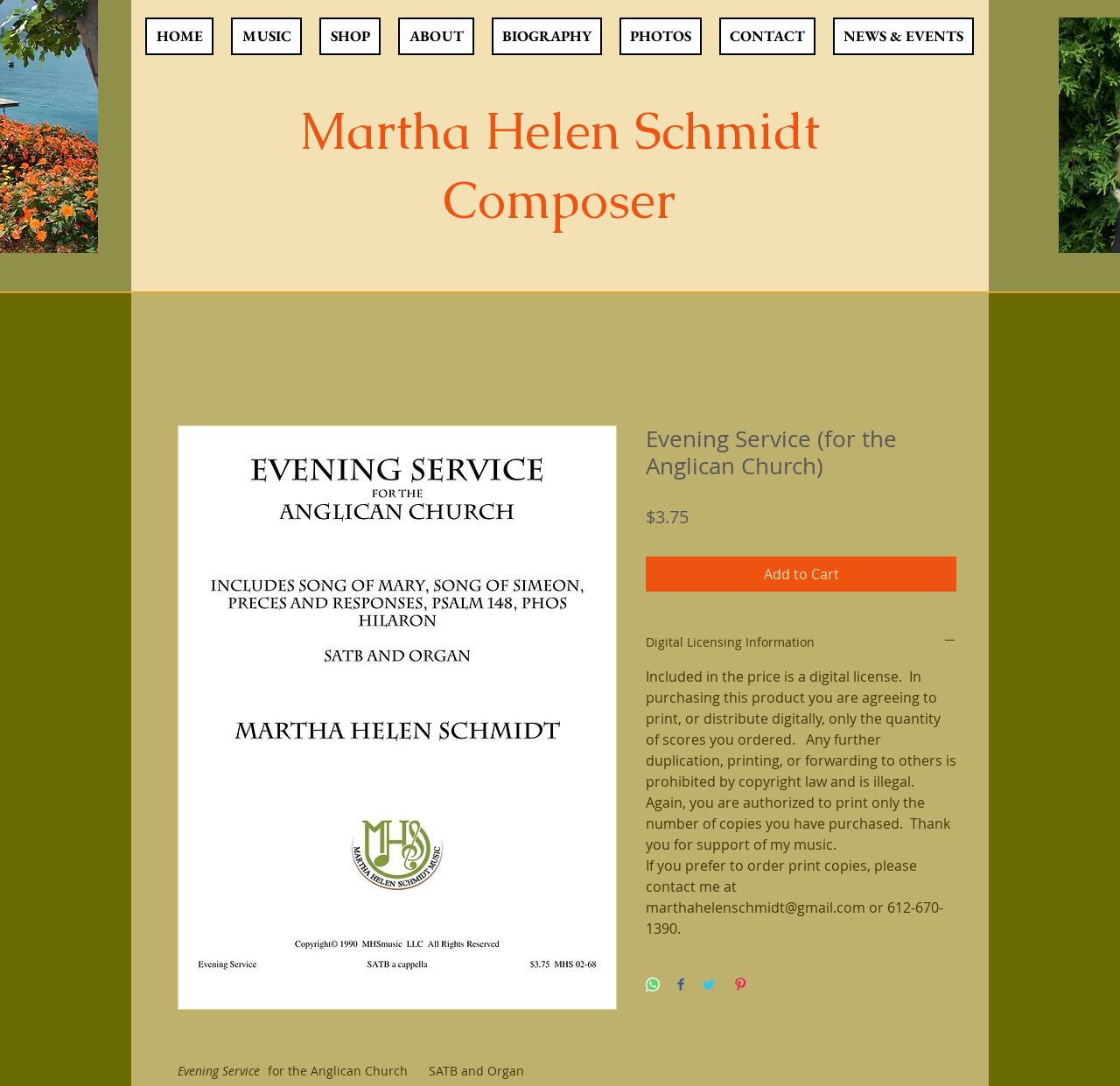What is the composer's name?
Based on the image, answer the question with as much detail as possible.

The composer's name is obtained from the heading element 'Martha Helen Schmidt' which is a child of the root element and has a bounding box coordinate of [0.15, 0.087, 0.848, 0.151].